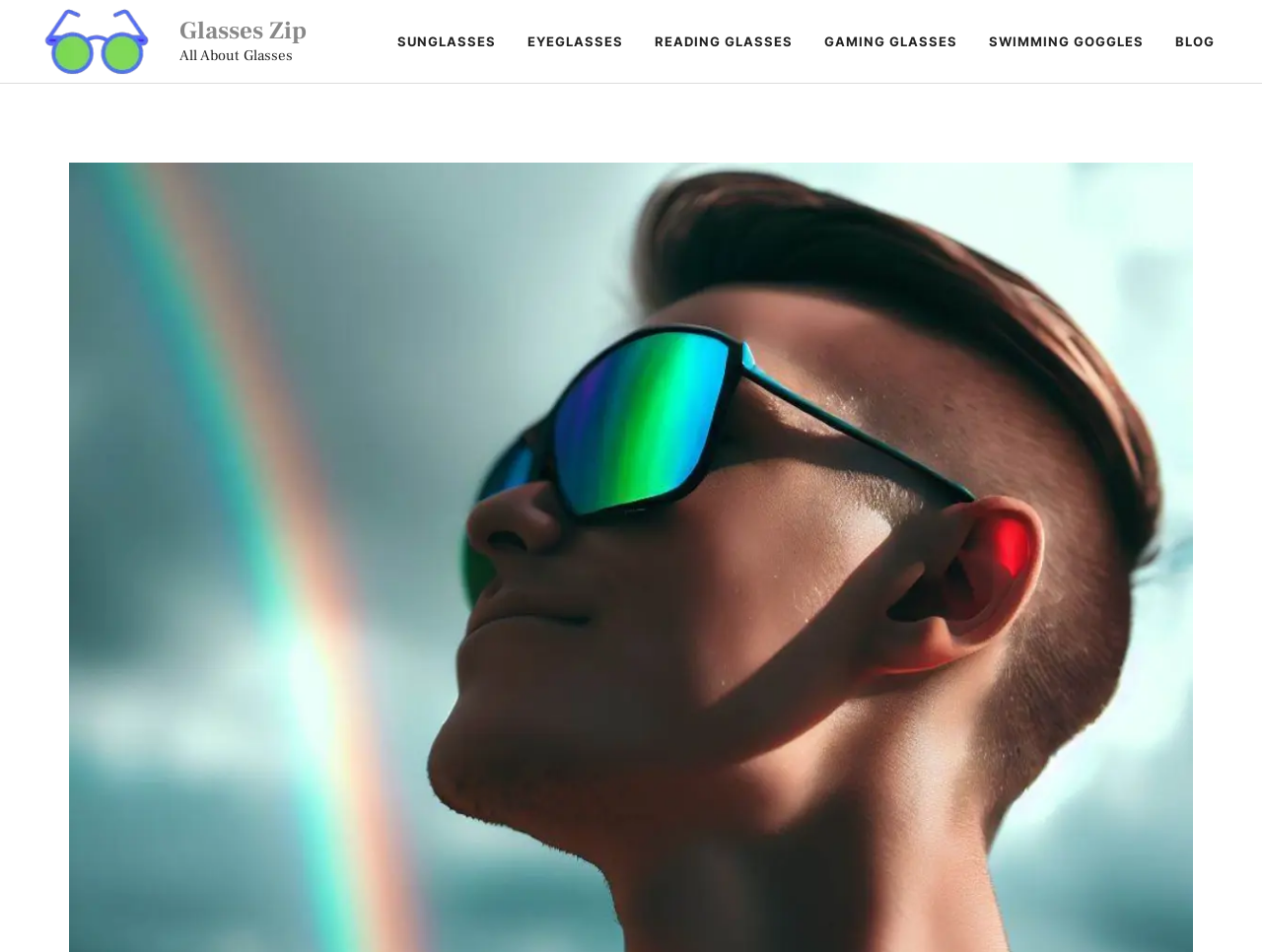Answer the following query with a single word or phrase:
How many main categories are there in the navigation menu?

6